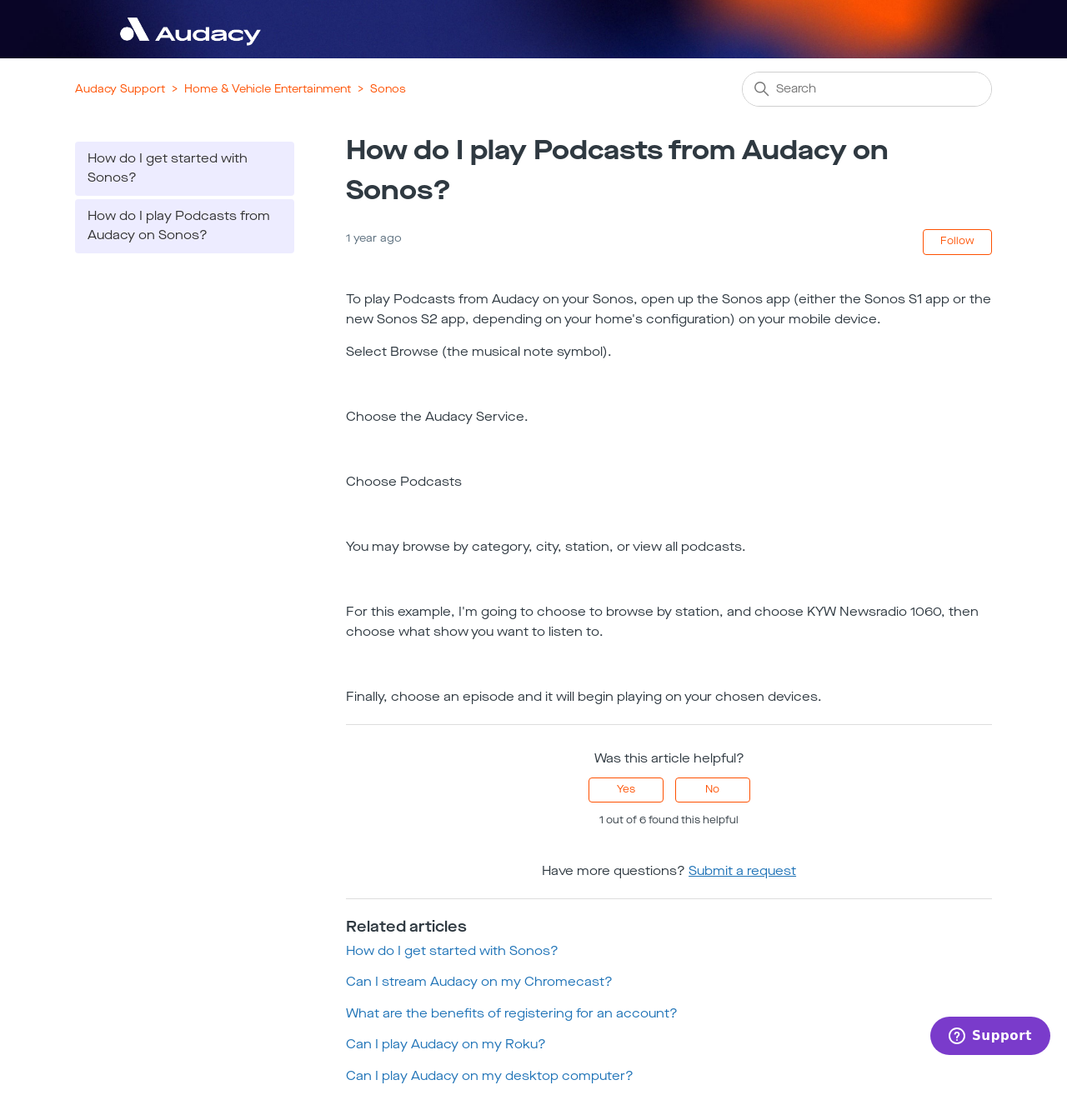Write a detailed summary of the webpage.

The webpage is a support article from Audacy, titled "How do I play Podcasts from Audacy on Sonos?" The top-left corner of the page features a link to the Audacy Support Help Center home page, accompanied by an image. Below this, there is a main content area that takes up most of the page.

On the top-left side of the main content area, there is a list of links to different categories, including "Audacy Support", "Home & Vehicle Entertainment", and "Sonos". To the right of this list, there is a search box.

Below the search box, there is a section titled "Articles in this section", which contains links to related articles, including "How do I get started with Sonos?" and the current article.

The main article content is divided into sections, with headings and paragraphs of text that provide step-by-step instructions on how to play podcasts from Audacy on Sonos. The article includes a timestamp indicating when it was last updated.

On the right side of the article, there is a button to follow the article, and below this, there are several paragraphs of text that provide additional information and instructions. The article also includes a section with buttons to indicate whether the article was helpful or not, as well as a link to submit a request for further assistance.

At the bottom of the page, there is a section titled "Related articles", which contains links to other related articles, including "How do I get started with Sonos?", "Can I stream Audacy on my Chromecast?", and others. Finally, there is an iframe at the bottom-right corner of the page that opens a widget with additional information.